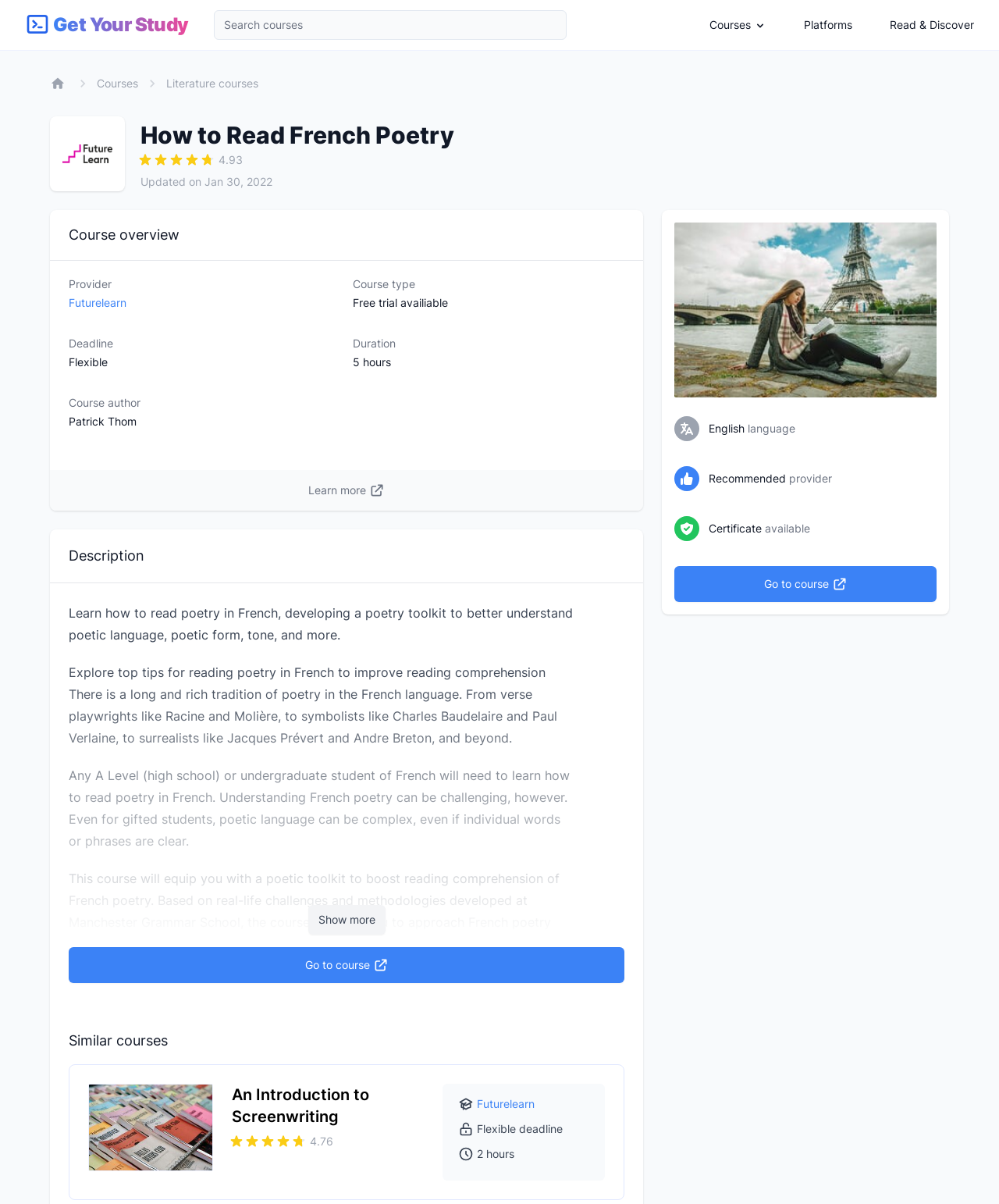Generate a comprehensive description of the webpage.

This webpage is about a free online course called "How to Read French Poetry" offered by Futurelearn. At the top of the page, there is a small image and a link to "Get Your Study" on the left, followed by a search bar and a button labeled "Courses" on the right. Below this, there are links to "Platforms" and "Read & Discover" on the right side of the page.

The main content of the page is divided into sections. The first section is the course overview, which includes a heading, a description list, and a link to "Learn more". The description list provides information about the course, including the provider, course type, deadline, and duration.

Below the course overview, there is a section with a heading "Description" and a block of text that describes the course in detail. This is followed by a section with a heading "What you will learn", which lists the skills and knowledge that students will gain from the course.

Further down the page, there is a section with a heading "Similar courses", which displays an image and a brief description of a related course, "An Introduction to Screenwriting".

Throughout the page, there are several images, including icons and logos, as well as buttons and links to navigate to other parts of the website. The overall layout is organized and easy to follow, with clear headings and concise text.